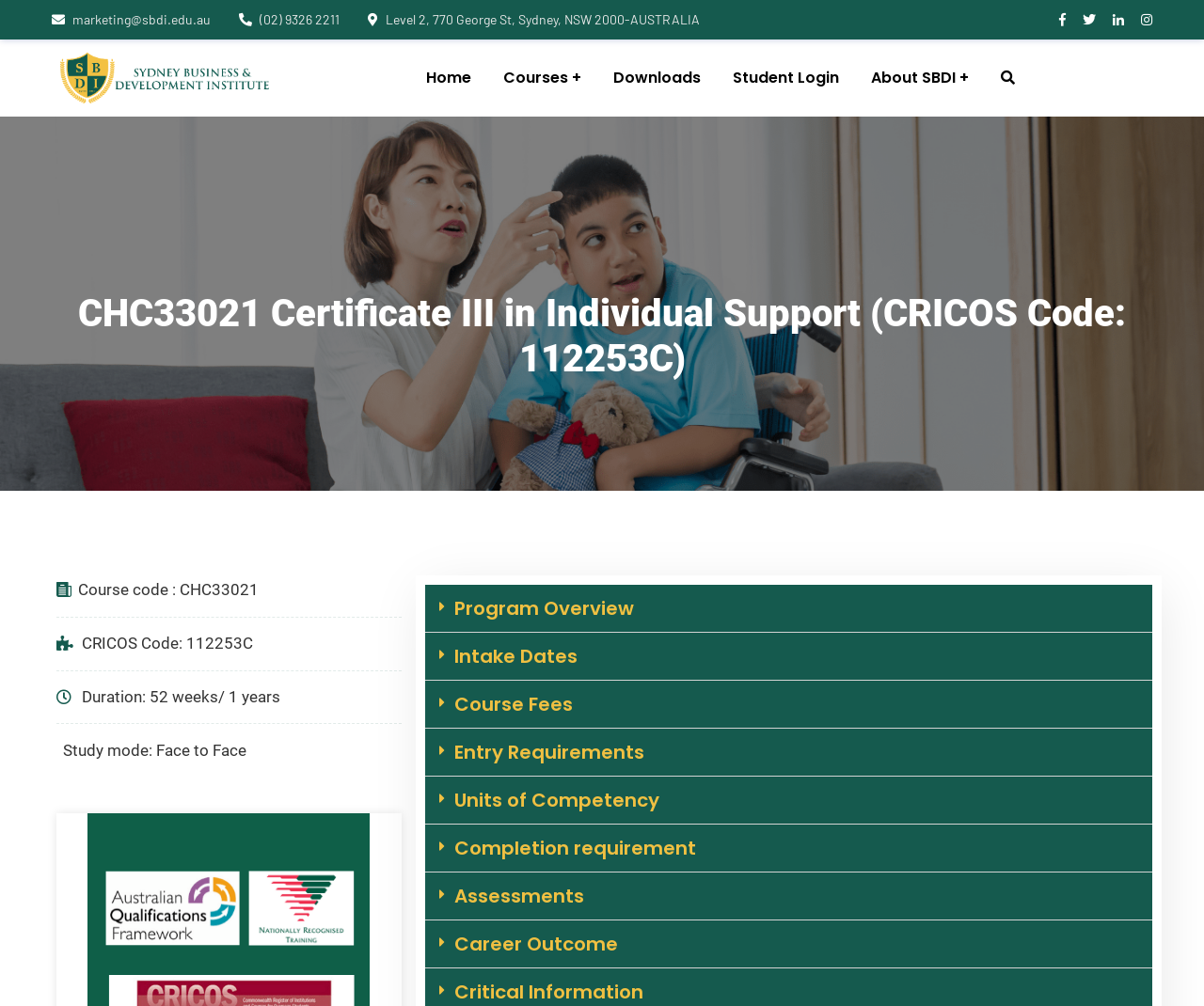Identify the bounding box coordinates of the clickable region to carry out the given instruction: "Login as a student".

[0.609, 0.039, 0.697, 0.116]